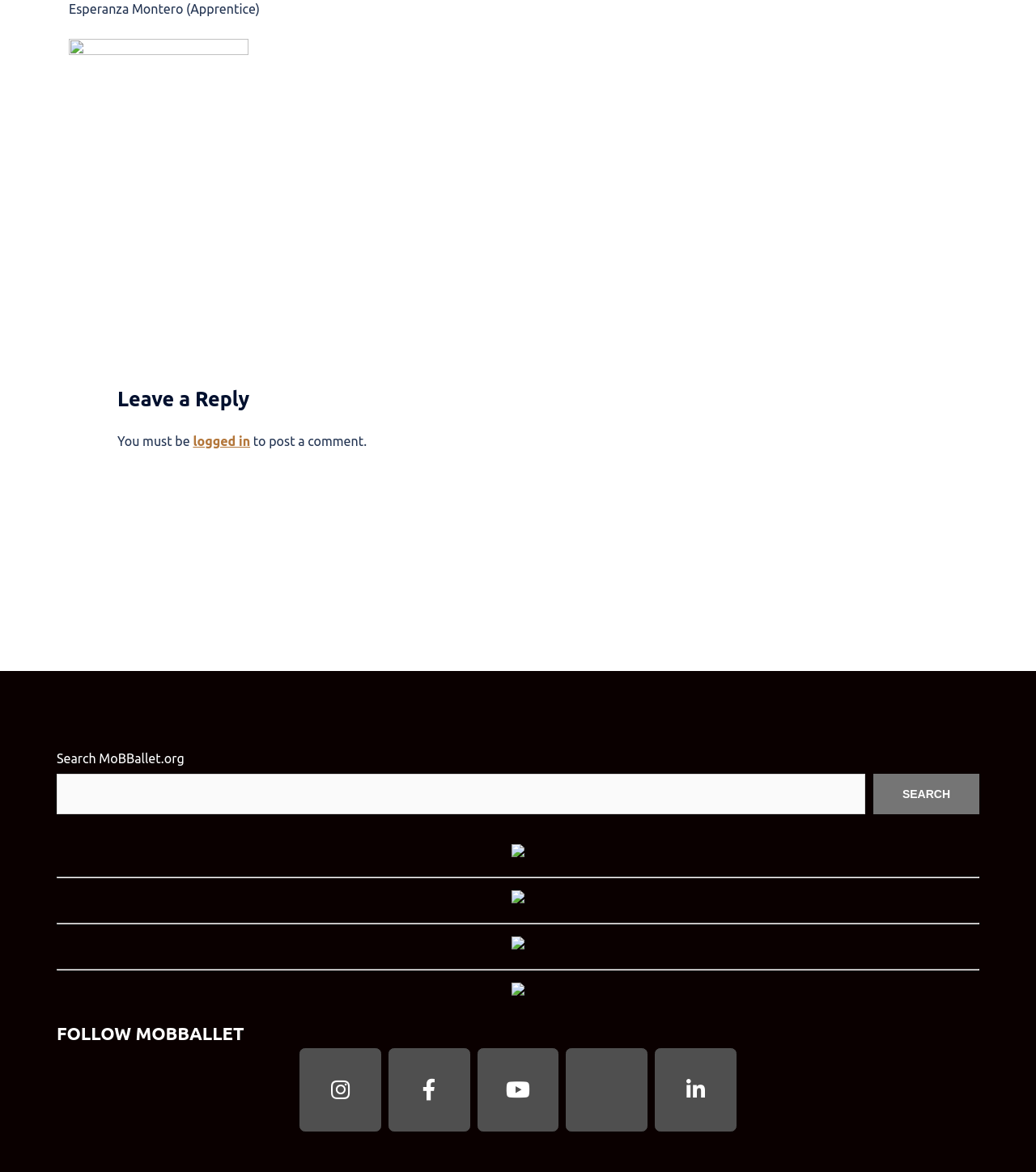Please find the bounding box coordinates for the clickable element needed to perform this instruction: "Click on the 'CAREERS @FORTECH' link".

None